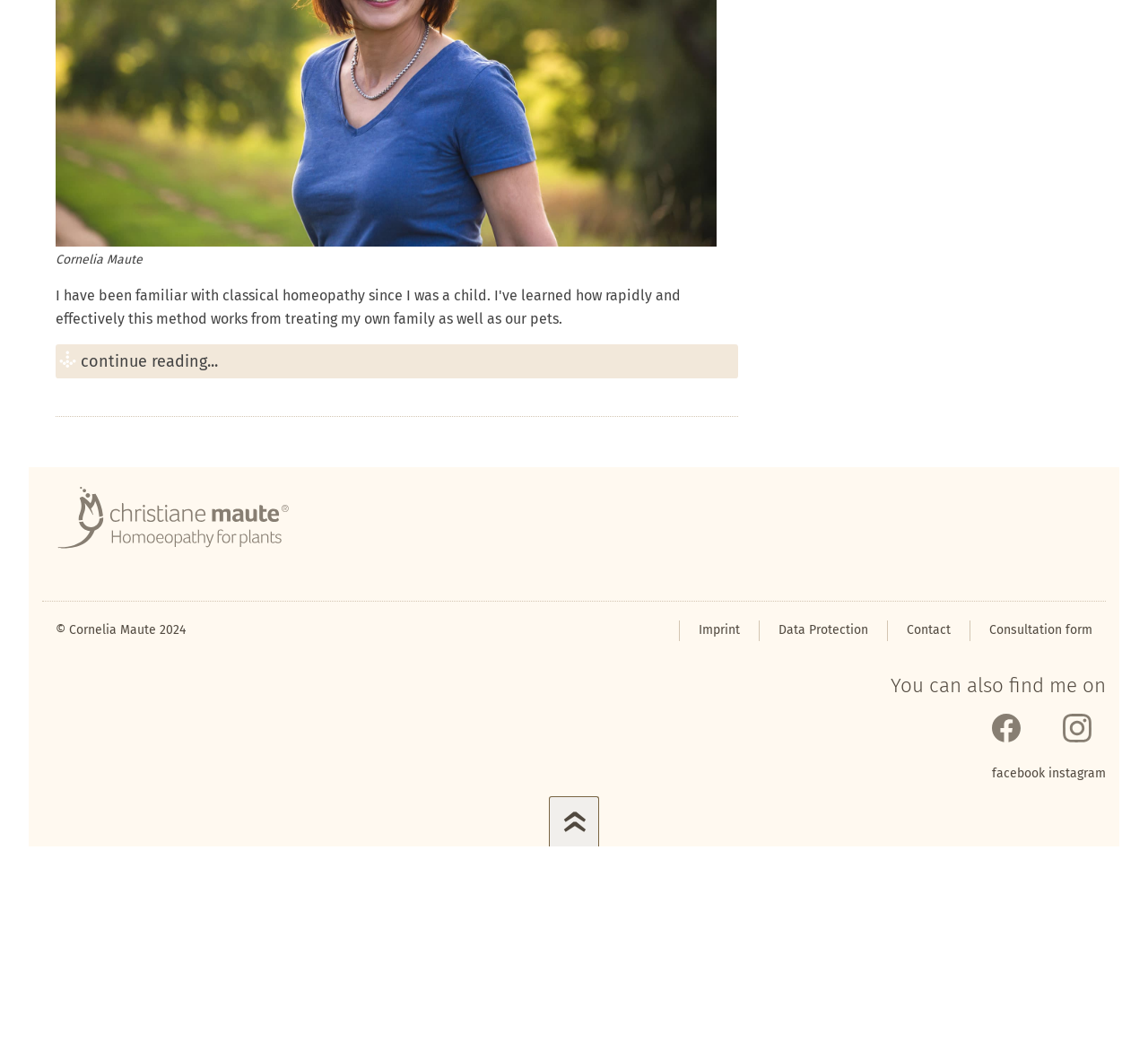Locate the bounding box coordinates of the area that needs to be clicked to fulfill the following instruction: "Click on the 'Events' link". The coordinates should be in the format of four float numbers between 0 and 1, namely [left, top, right, bottom].

None